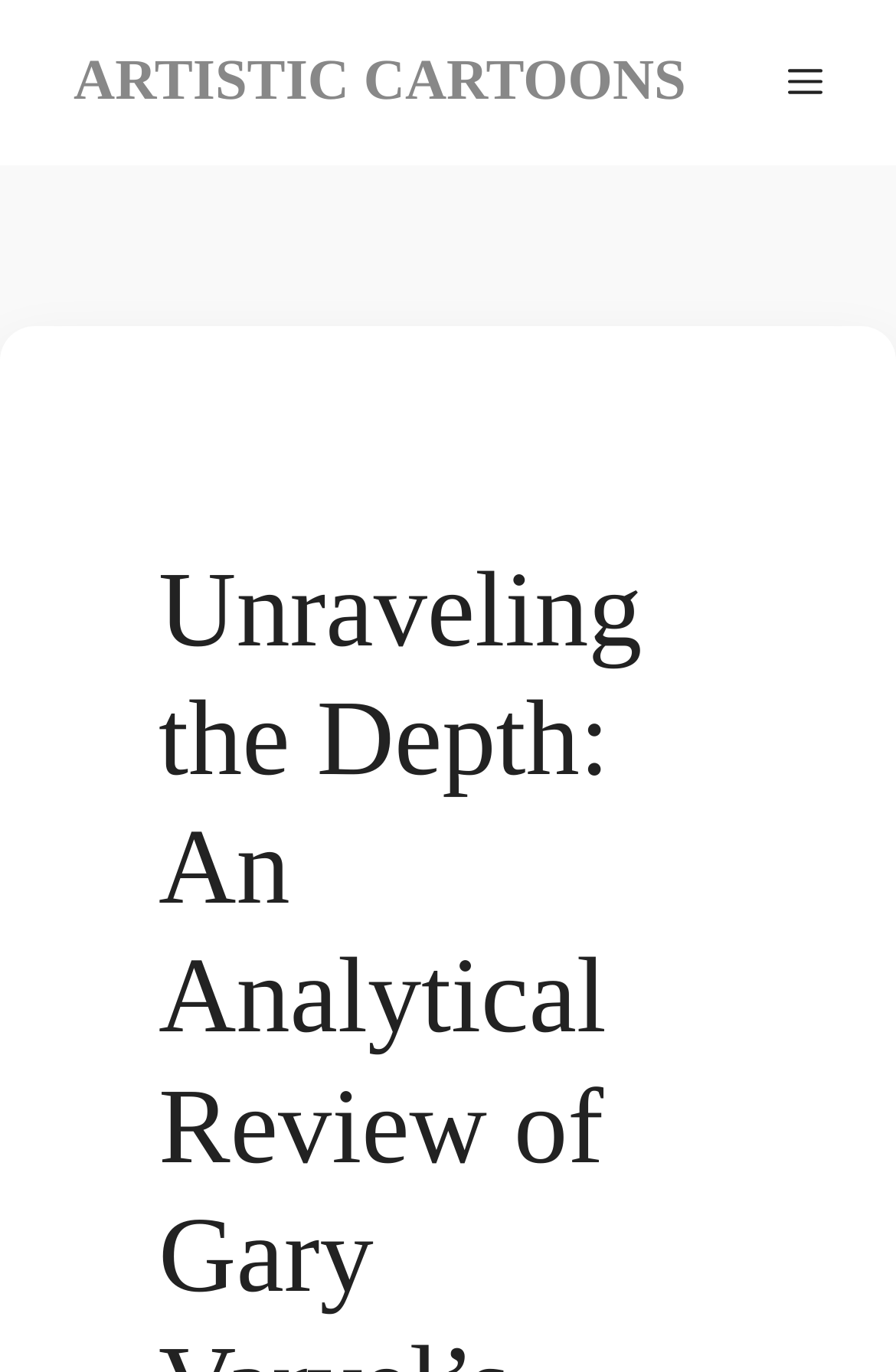Using the description "Menu", predict the bounding box of the relevant HTML element.

[0.879, 0.027, 0.918, 0.094]